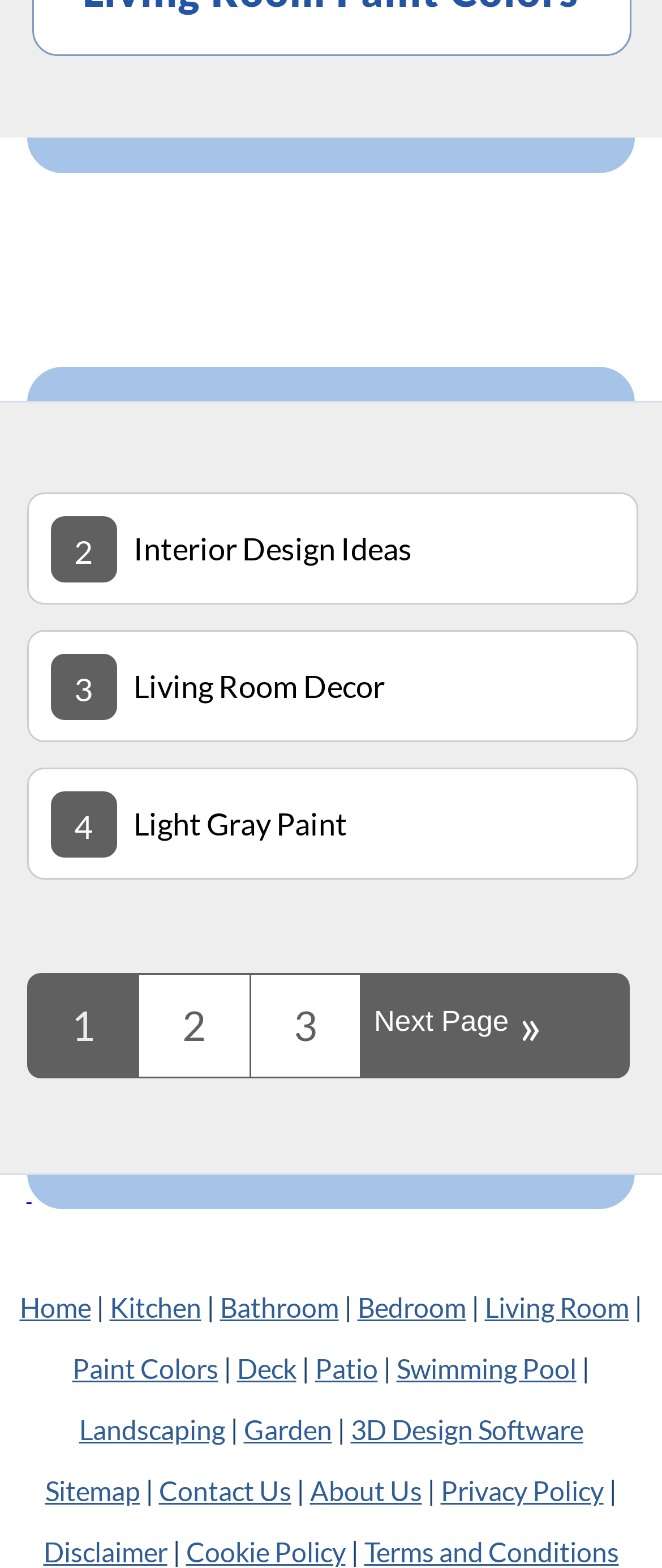What is the first link on the webpage?
Look at the image and respond with a one-word or short phrase answer.

Interior Design Ideas